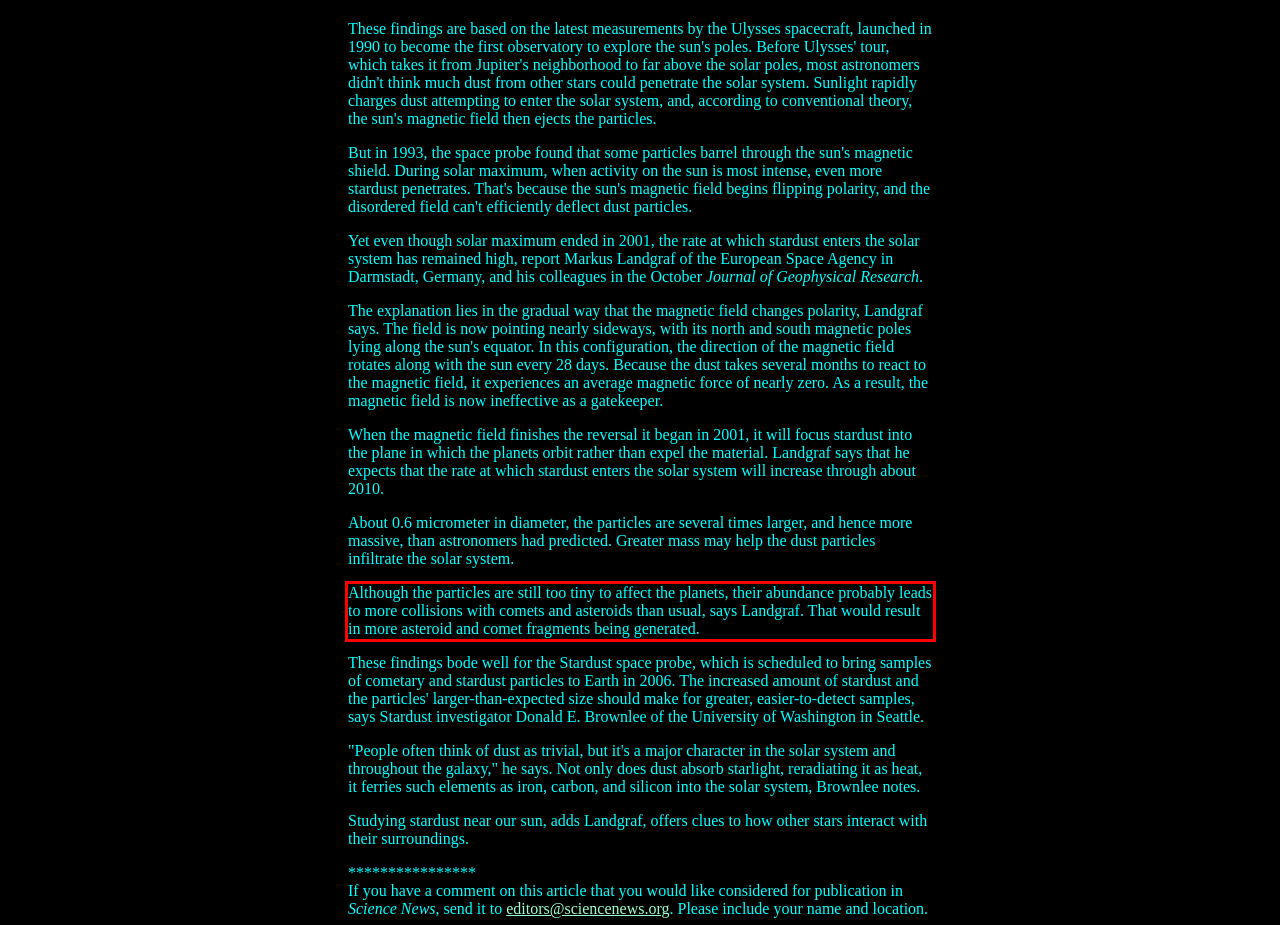Identify the text inside the red bounding box in the provided webpage screenshot and transcribe it.

Although the particles are still too tiny to affect the planets, their abundance probably leads to more collisions with comets and asteroids than usual, says Landgraf. That would result in more asteroid and comet fragments being generated.